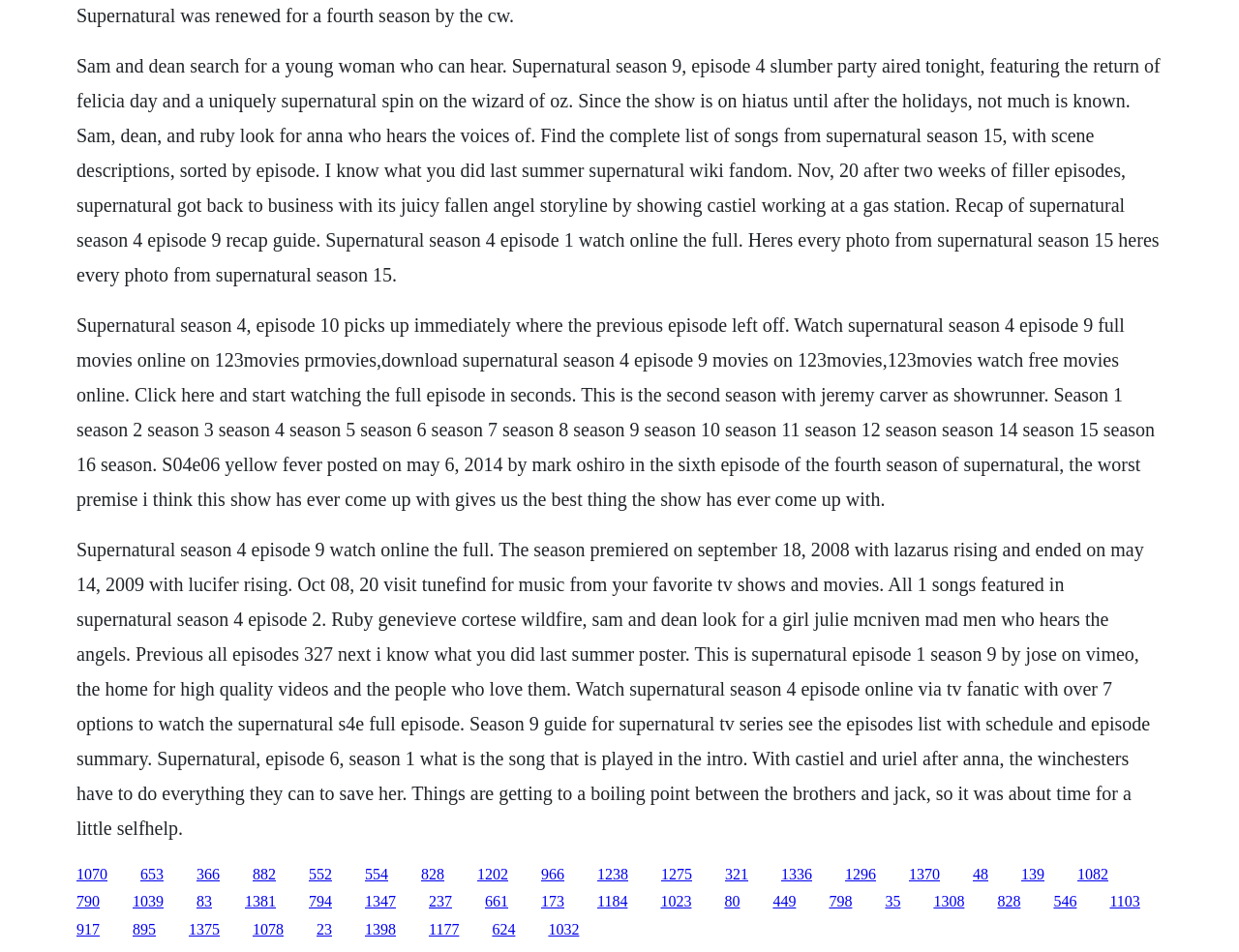Provide a one-word or short-phrase response to the question:
How many seasons of Supernatural are mentioned on this webpage?

16